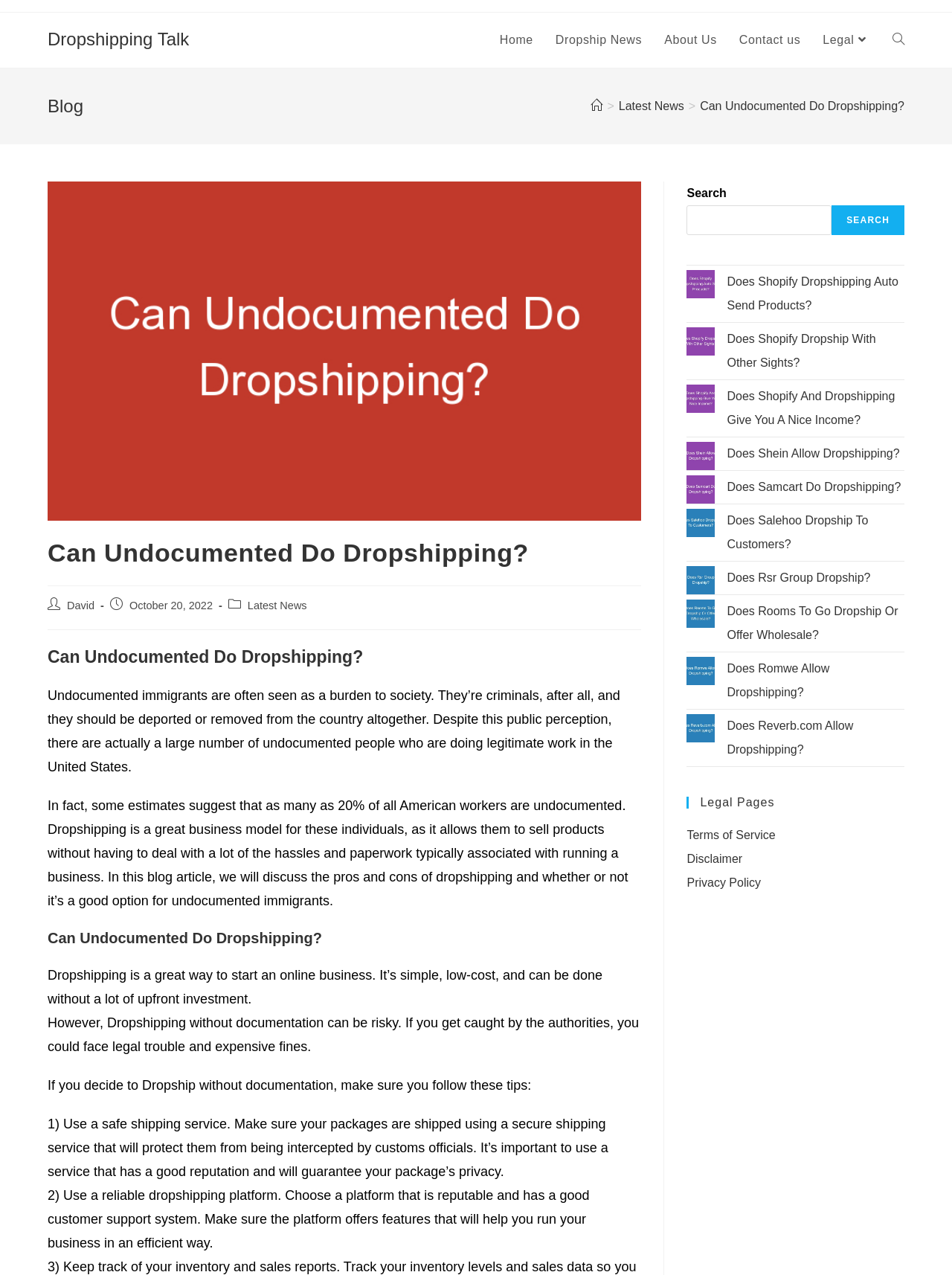Locate the bounding box coordinates of the item that should be clicked to fulfill the instruction: "View the company's LinkedIn profile".

None